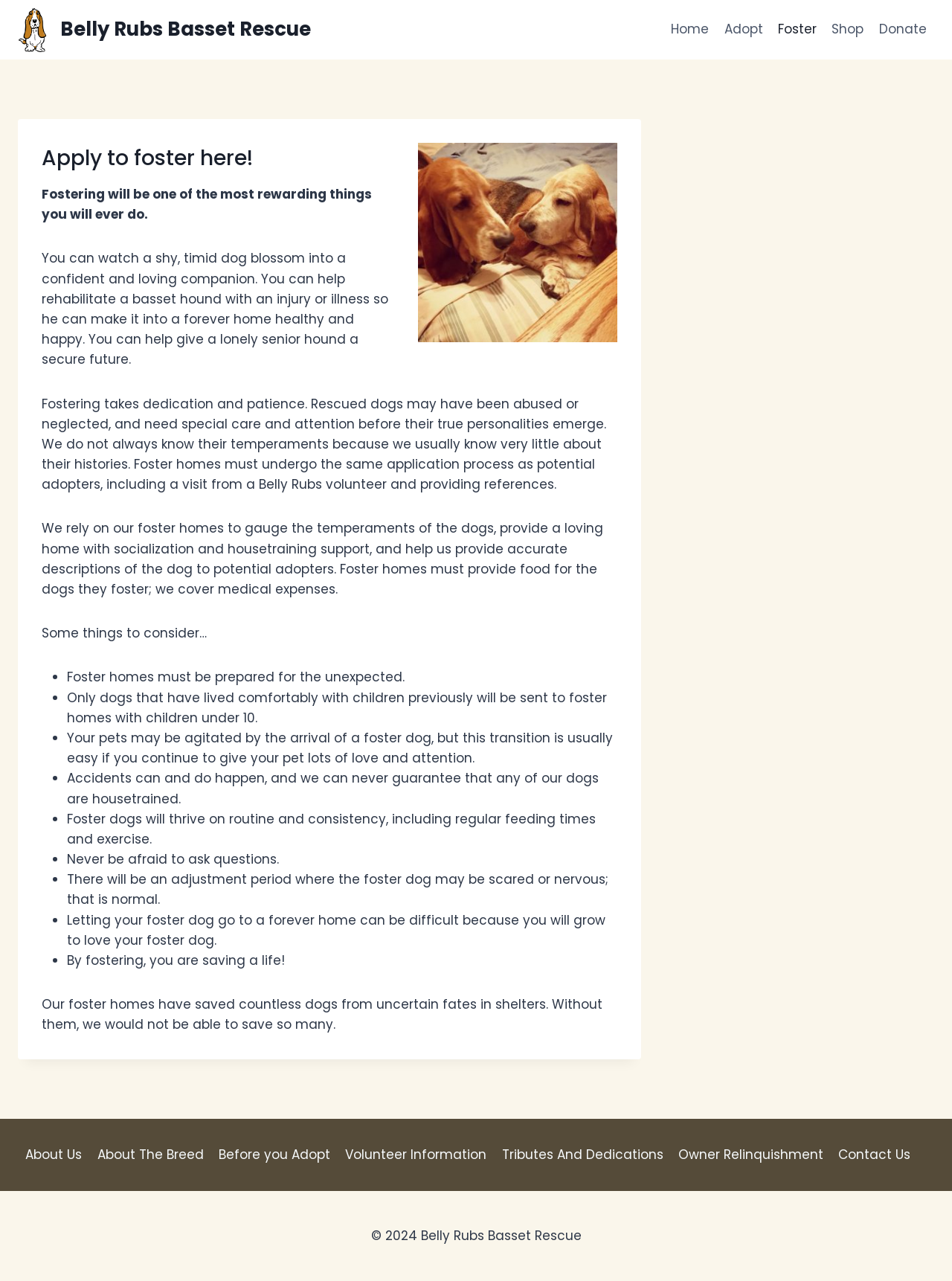What is the purpose of fostering a dog?
Offer a detailed and exhaustive answer to the question.

I found the answer by reading the text on the webpage, which explains the role of foster homes in helping dogs become adoptable. The text mentions that foster homes provide a loving environment, socialization, and housetraining support, which helps dogs become confident and loving companions.